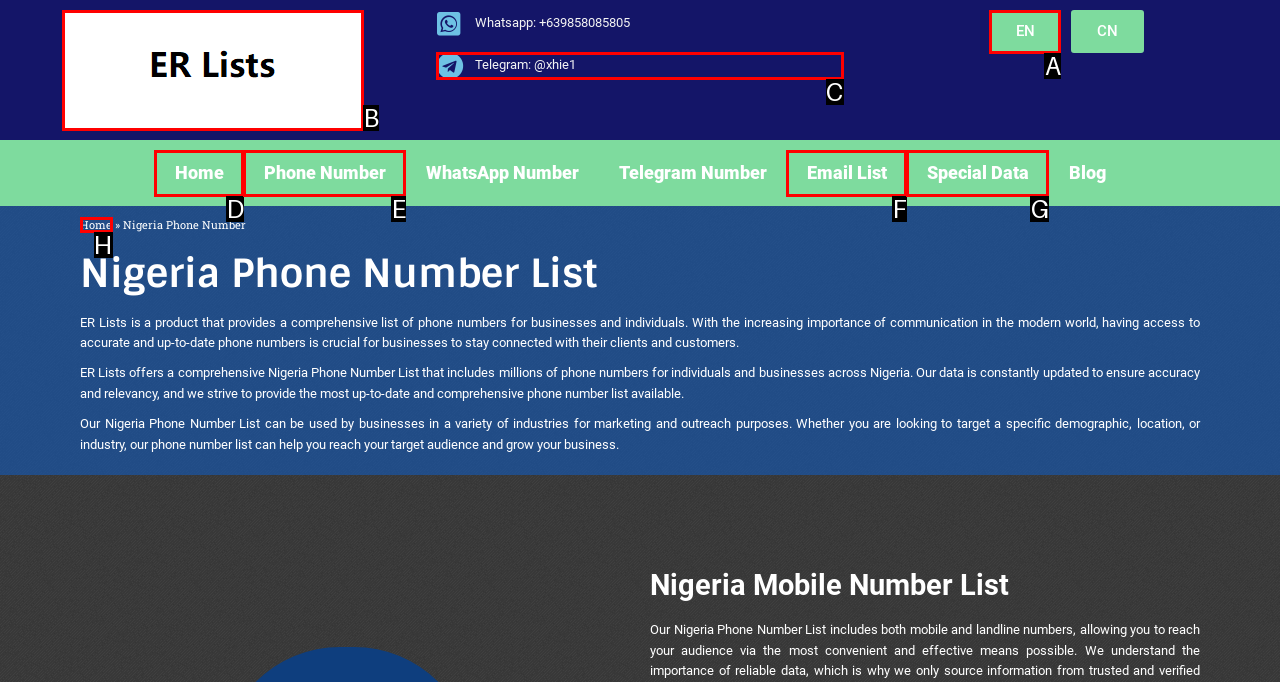From the given choices, which option should you click to complete this task: Click ER Lists? Answer with the letter of the correct option.

B